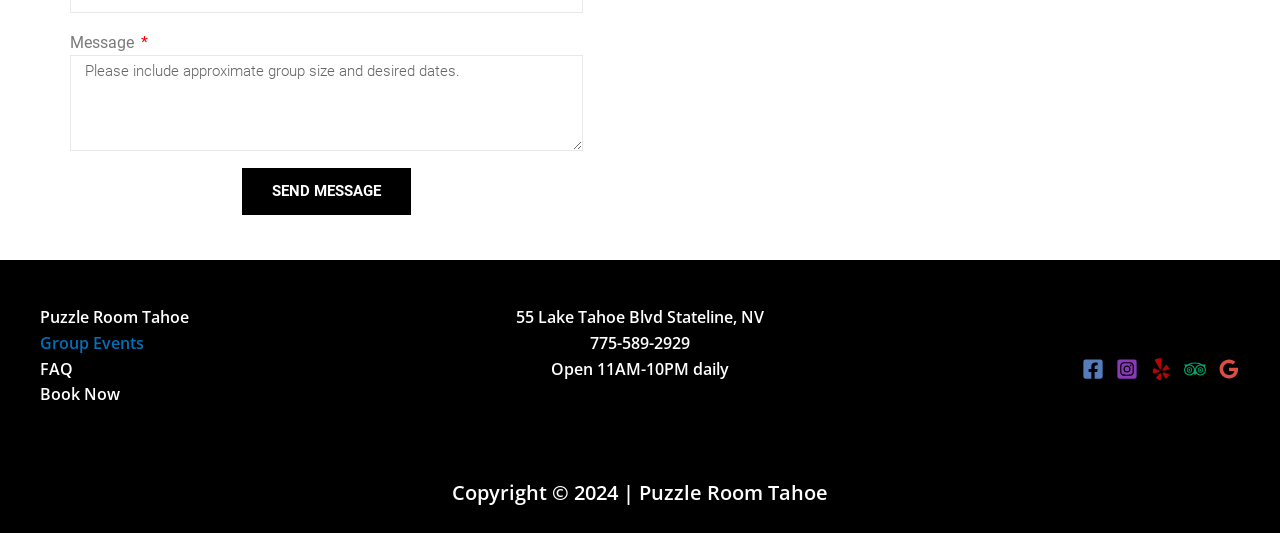What is the purpose of the message box?
Please look at the screenshot and answer in one word or a short phrase.

To send a message